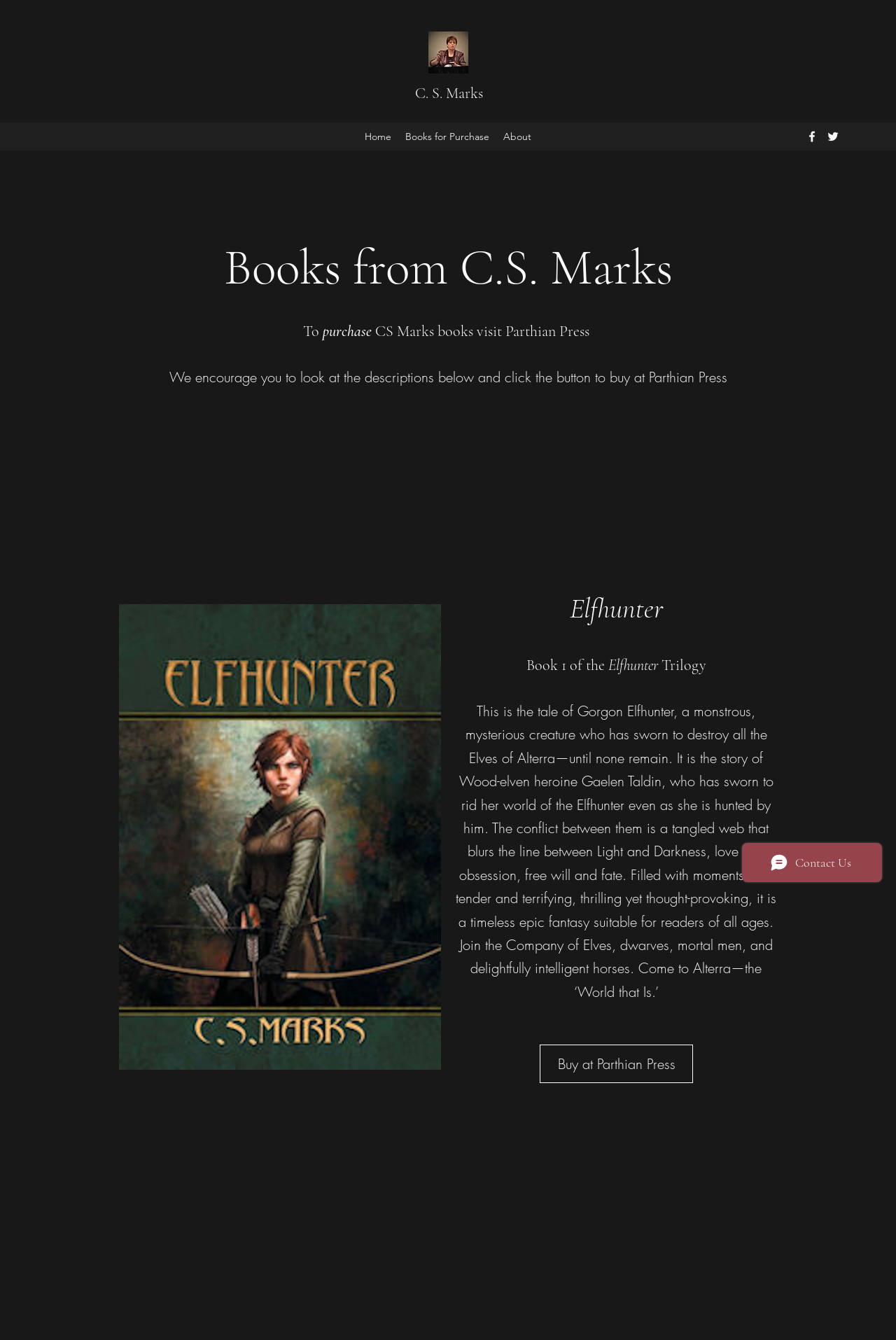What is the name of the world in the Elfhunter trilogy?
Look at the screenshot and provide an in-depth answer.

The name of the world can be found in the book description of Elfhunter, which mentions 'the world of Alterra', indicating that Alterra is the world in which the Elfhunter trilogy takes place.